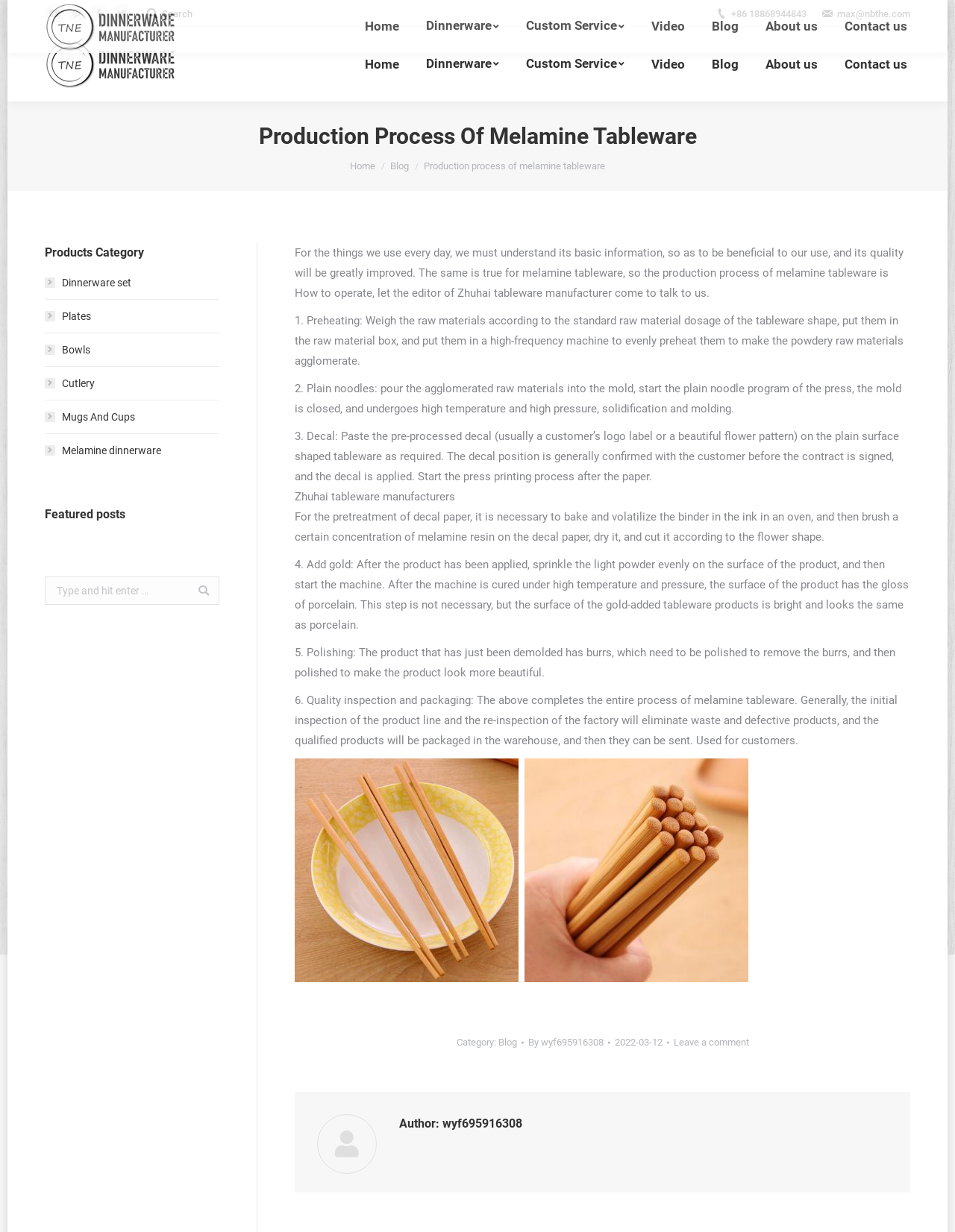Determine the main heading text of the webpage.

Production Process Of Melamine Tableware